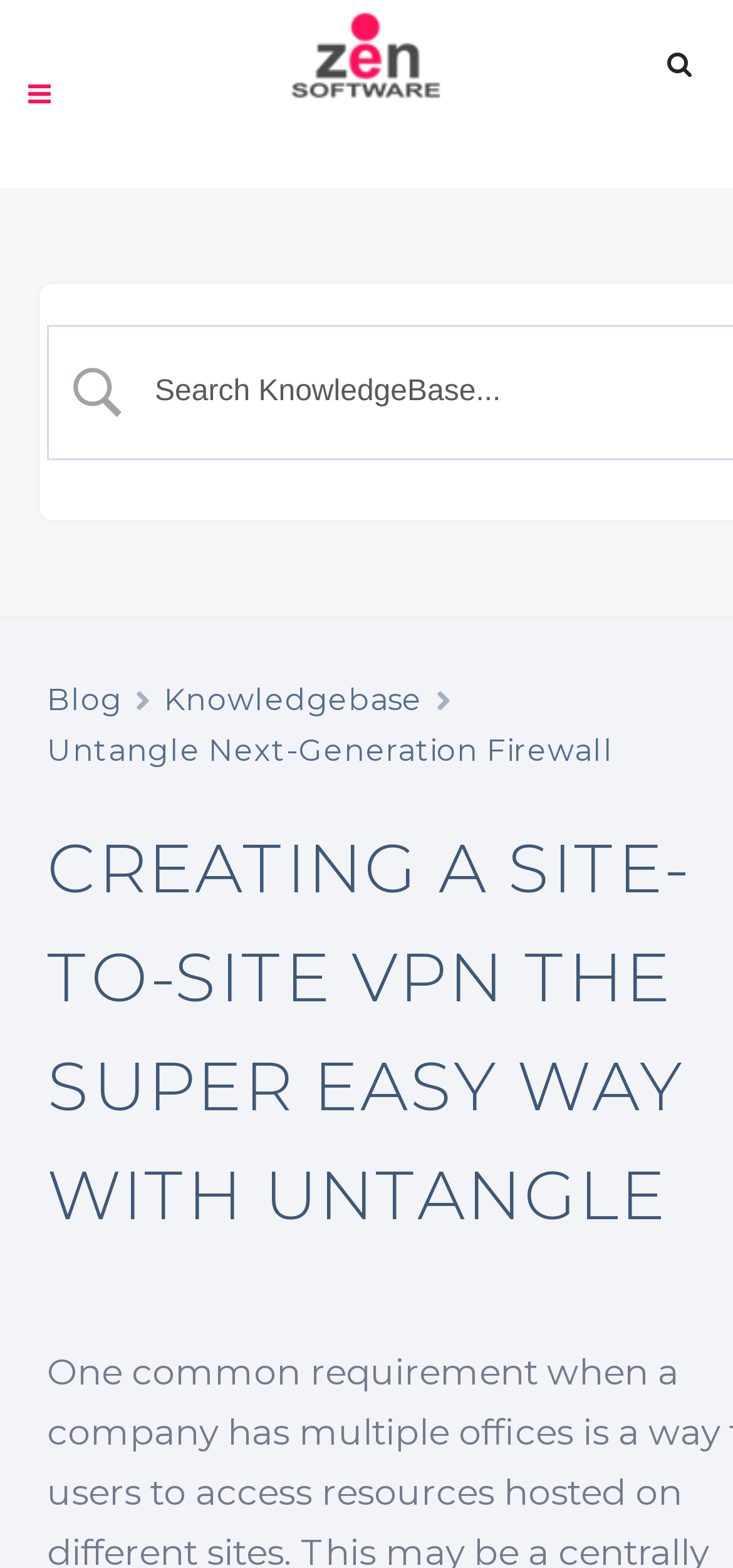Determine the webpage's heading and output its text content.

CREATING A SITE-TO-SITE VPN THE SUPER EASY WAY WITH UNTANGLE